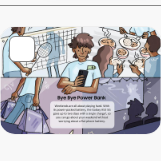What is the thematic caption?
Based on the visual information, provide a detailed and comprehensive answer.

The thematic caption in the illustration reads 'Bye Bye Power Bank', which highlights a sense of connection and enjoyment driven by modern technology, emphasizing the importance of staying powered up amidst an active lifestyle.